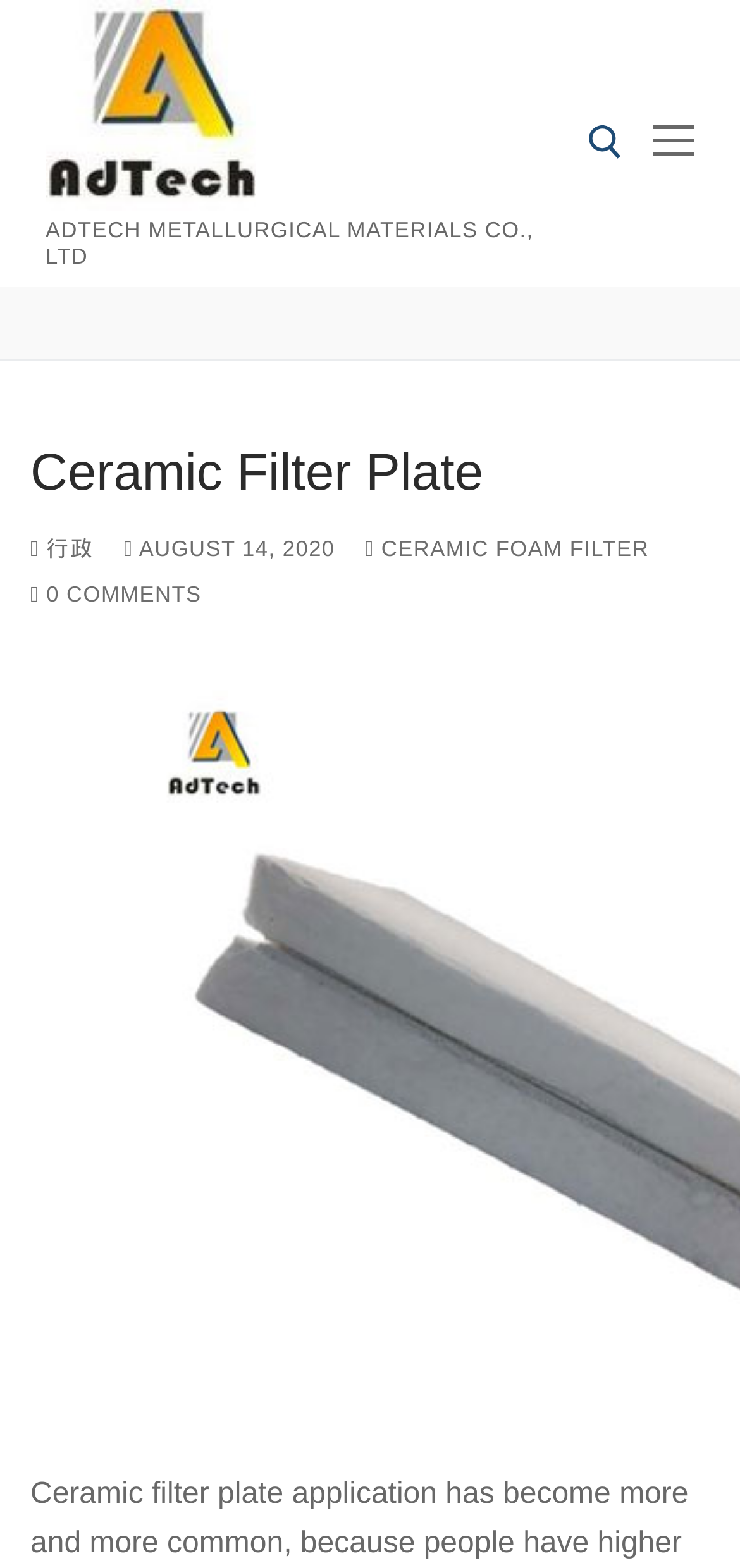Determine the bounding box coordinates of the clickable region to follow the instruction: "View AUGUST 14, 2020 post".

[0.168, 0.344, 0.453, 0.359]